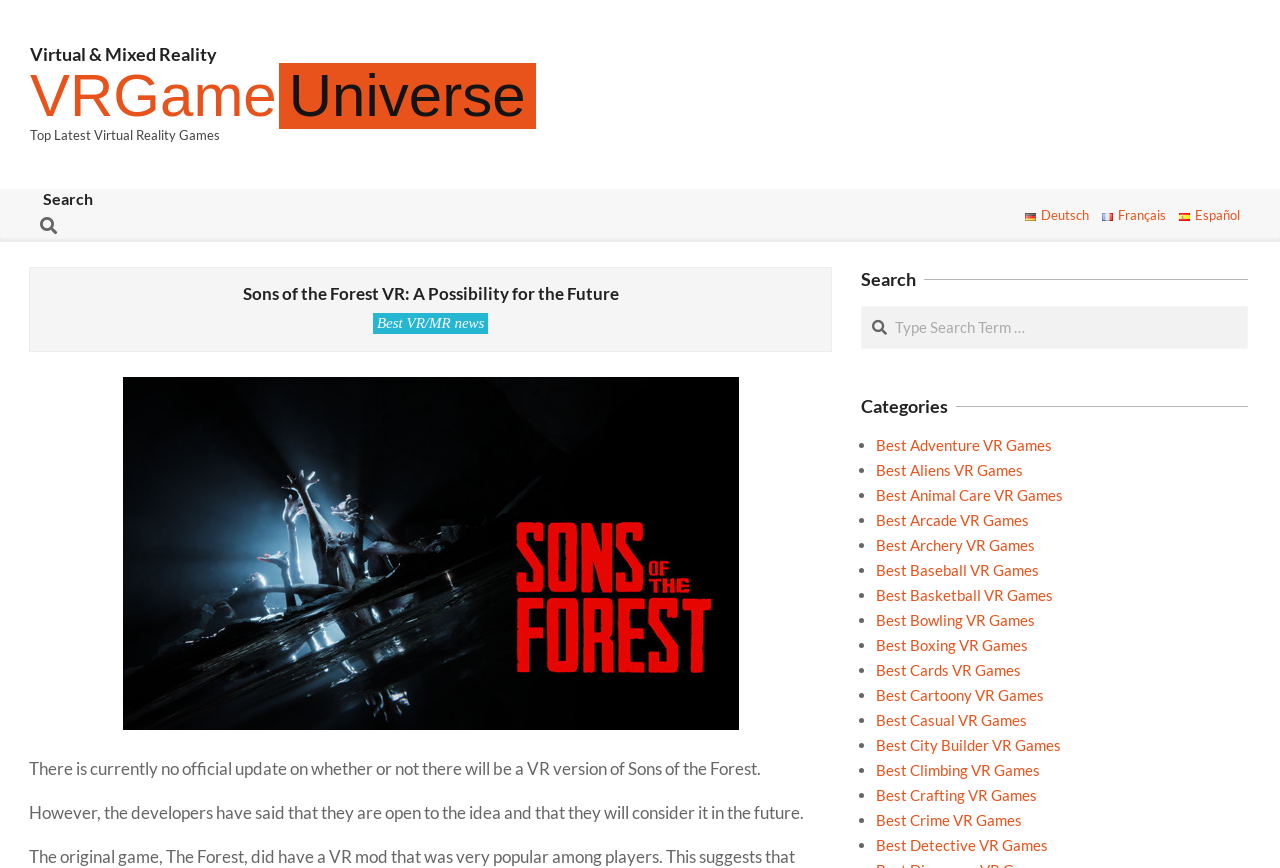Please provide a one-word or short phrase answer to the question:
What is the language of the webpage?

English